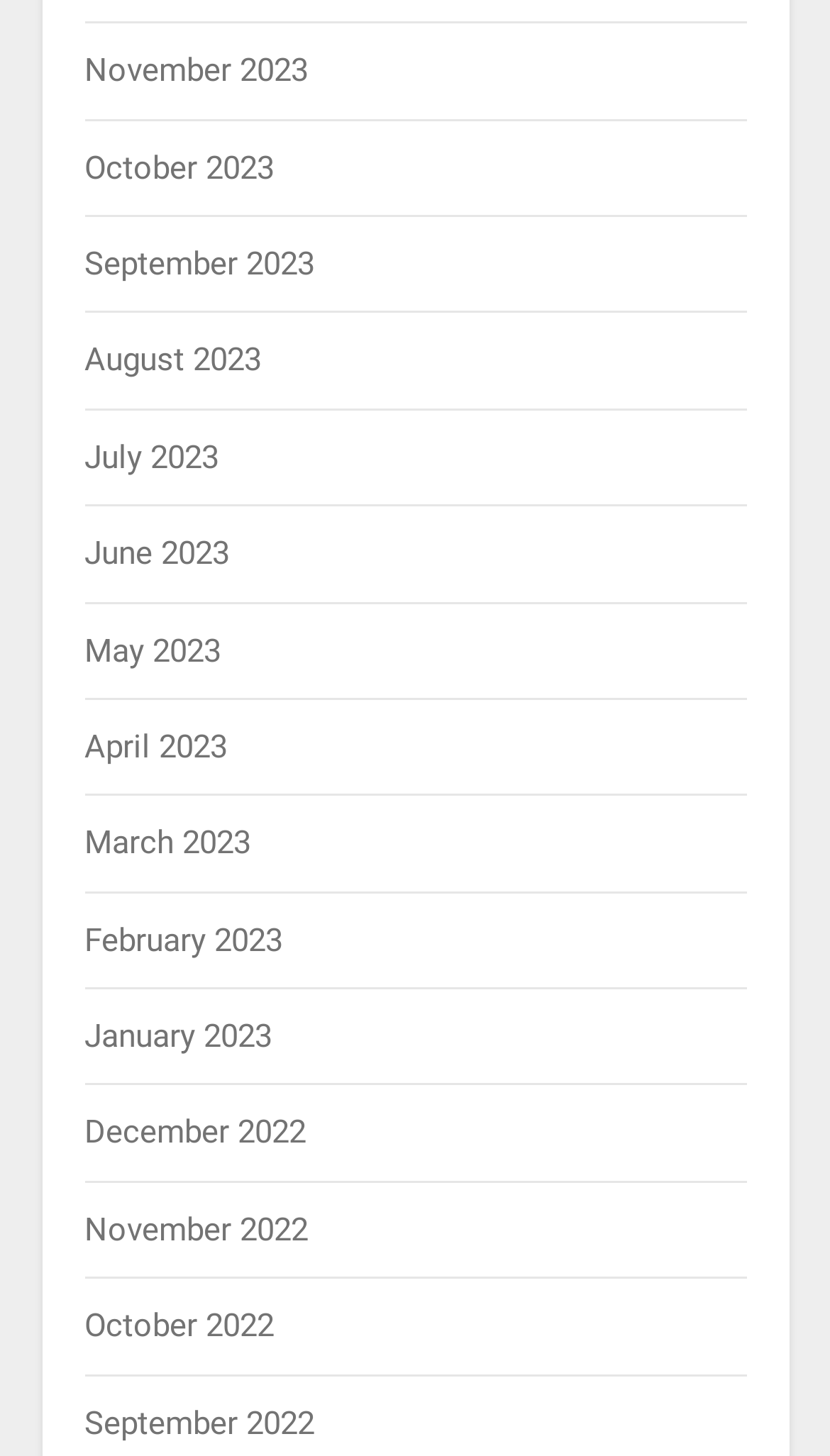Please determine the bounding box coordinates of the clickable area required to carry out the following instruction: "Go to October 2022". The coordinates must be four float numbers between 0 and 1, represented as [left, top, right, bottom].

[0.101, 0.897, 0.329, 0.924]